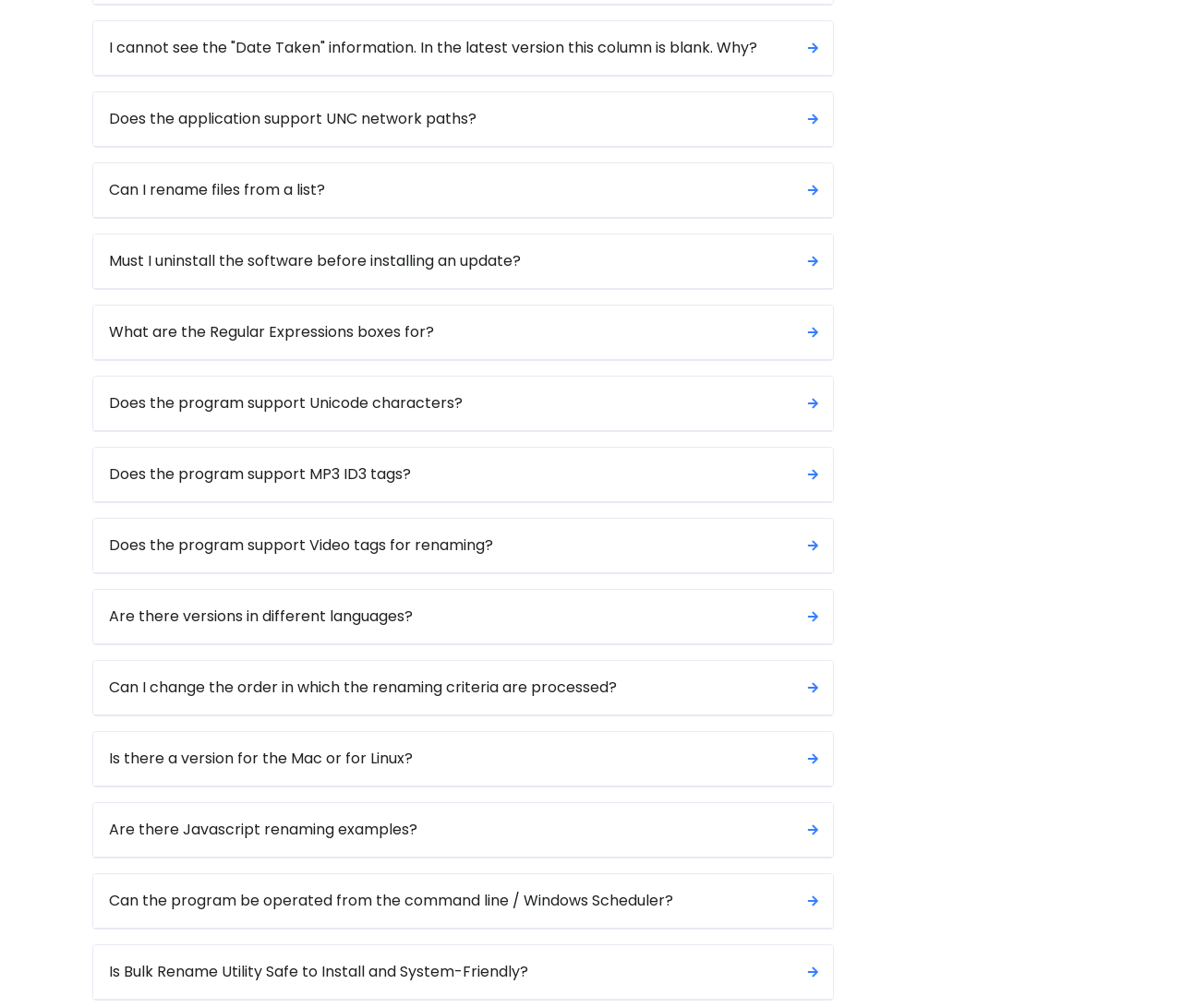Find the bounding box coordinates for the UI element that matches this description: "parent_node: NEWS aria-label="TJR Wrestling"".

None